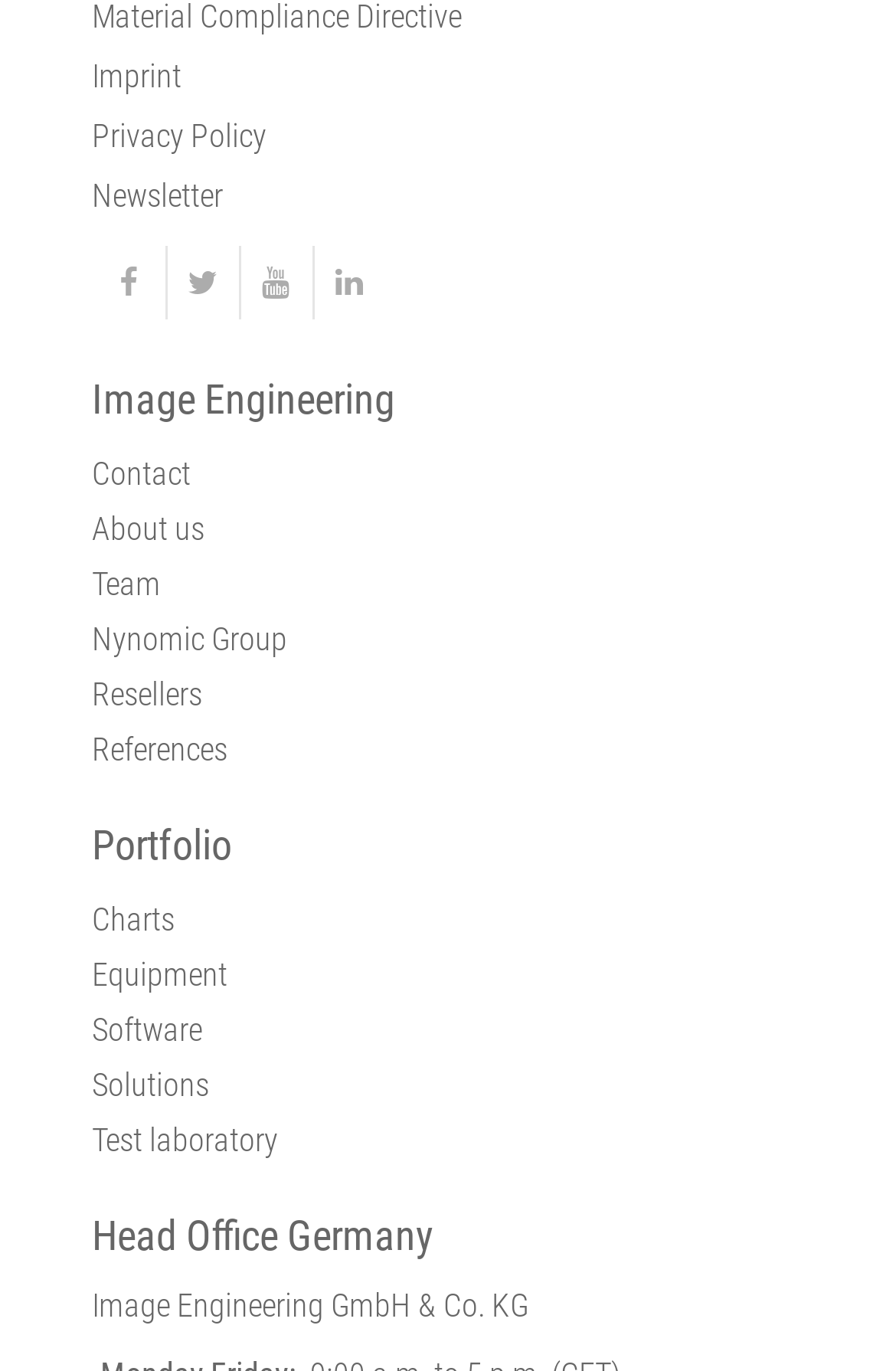Reply to the question with a brief word or phrase: What is the location of the head office?

Germany